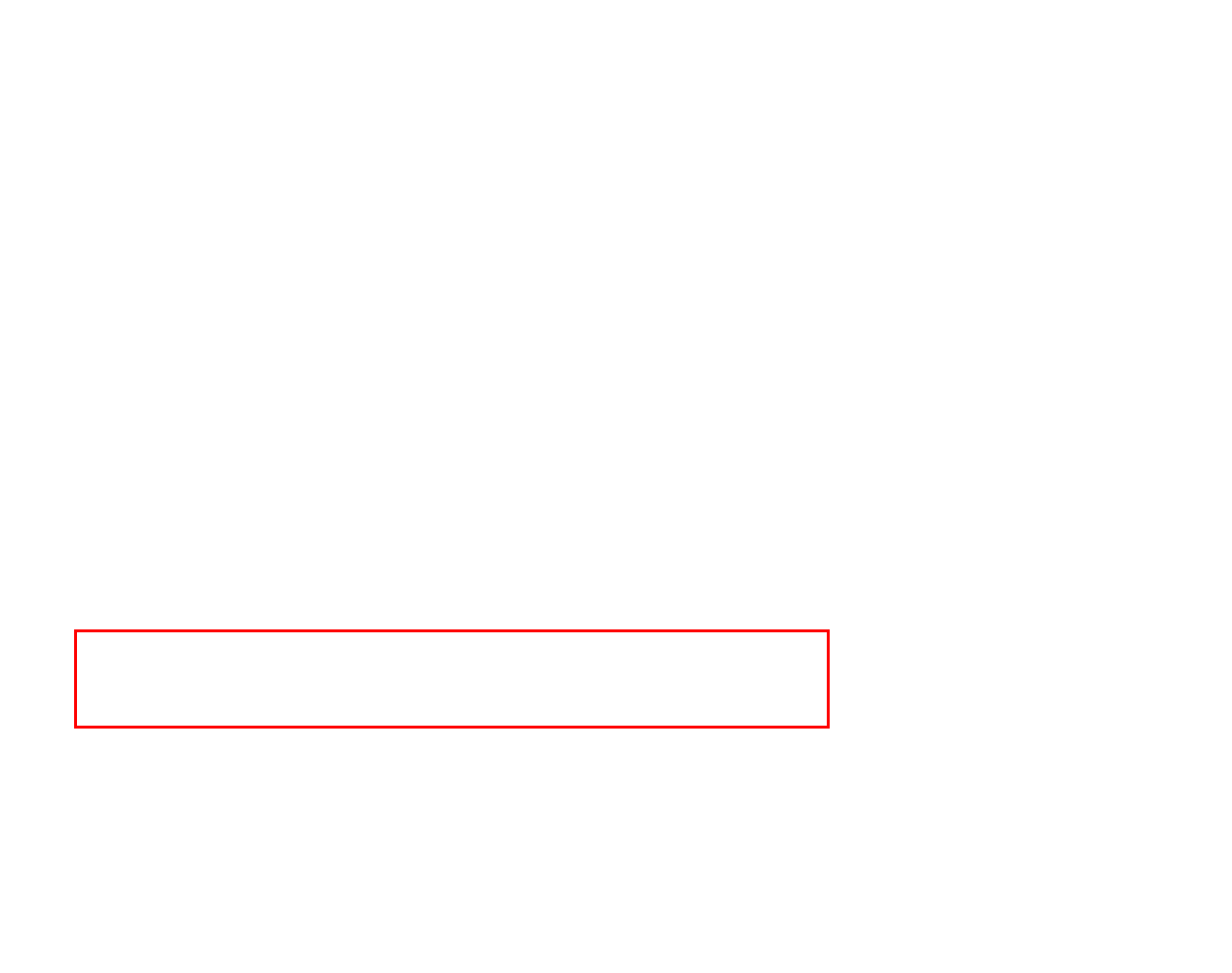Please identify the text within the red rectangular bounding box in the provided webpage screenshot.

Instant interactive PDF form filling and signature verification. Office Tools; Adobe Acrobat 5. Adobe Acrobat is paid: Windows XP, 7, 8, 8. Acrobat reader download free for windows 10 64 bit. More than million people are using the free Acrobat Reader mobile app to view, annotate, send and save PDFs at home and in the office. Use a desktop, tablet, or phone with the free Acrobat Reader app.